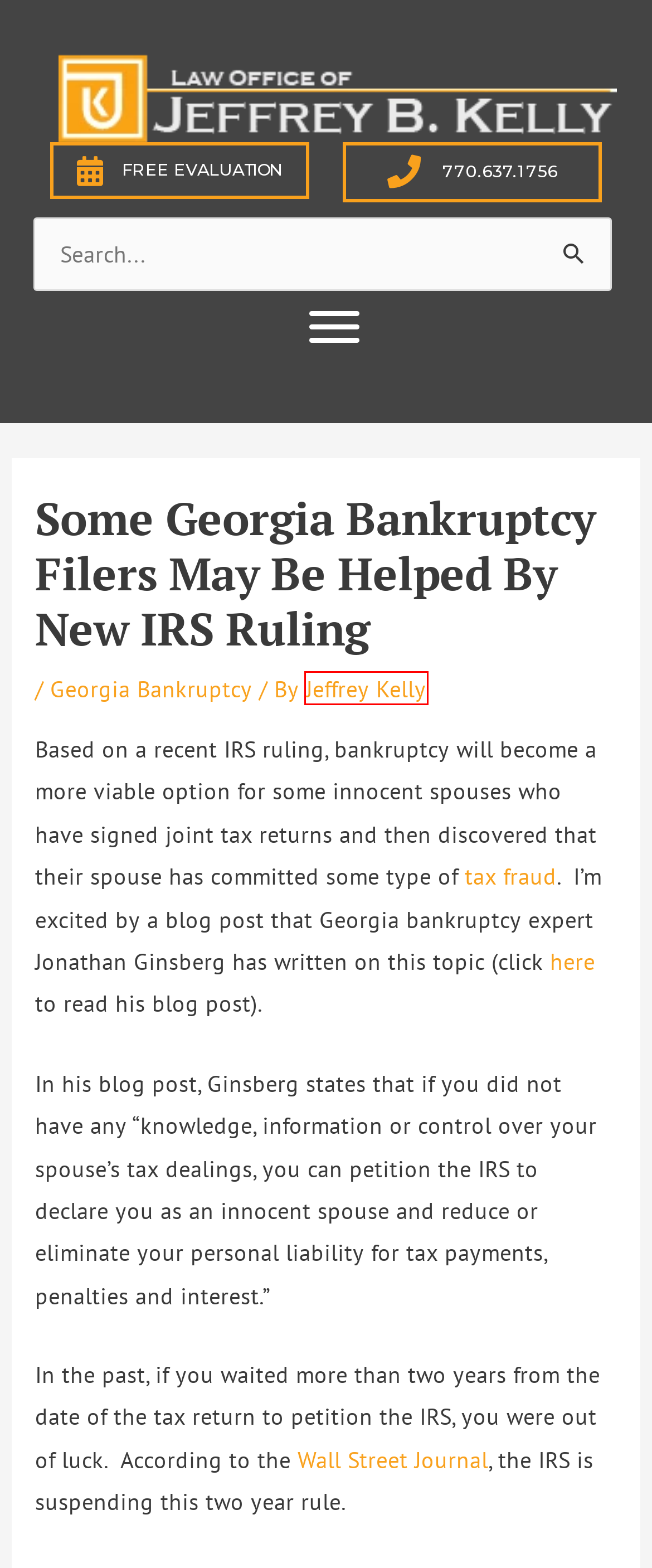Examine the screenshot of a webpage with a red bounding box around a specific UI element. Identify which webpage description best matches the new webpage that appears after clicking the element in the red bounding box. Here are the candidates:
A. student loans Archives | Jeff Kelly Law Offices
B. protecting assets Archives | Jeff Kelly Law Offices
C. Schedule Now | Northwest GA
D. Jeffrey Kelly, Author at Jeff Kelly Law Offices
E. New IRS Ruling | Innocent Spouse | Avoid Unfair Tax Penalties
F. Wage Garnishment in Georgia | Jeff Kelly Law Offices
G. Georgia Bankruptcy Archives | Jeff Kelly Law Offices
H. Bankruptcy - Eliminating an IRS Tax Lien With Chapter 13

D